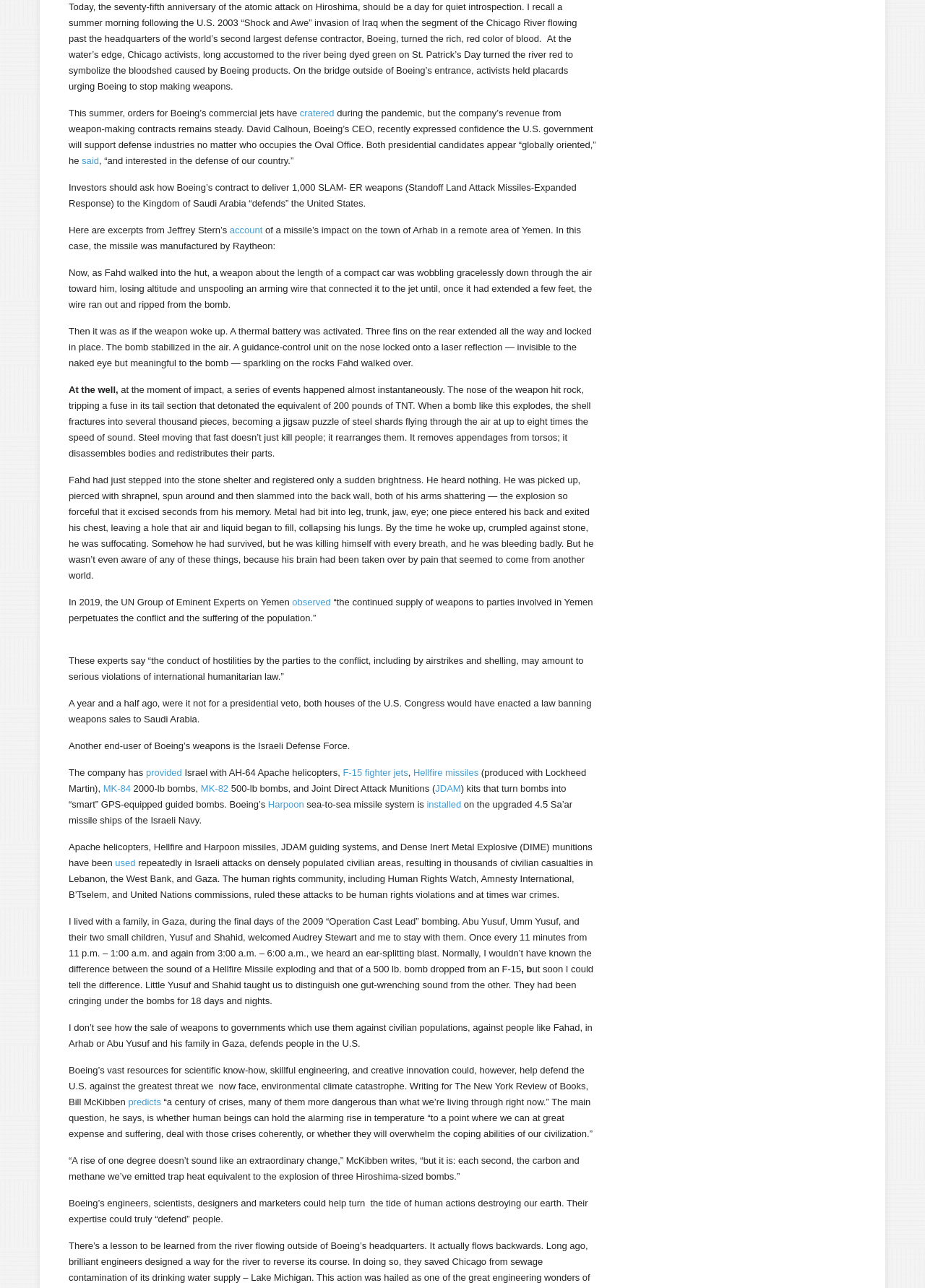What is the equivalent heat of the carbon and methane emitted per second?
Refer to the screenshot and answer in one word or phrase.

Three Hiroshima-sized bombs